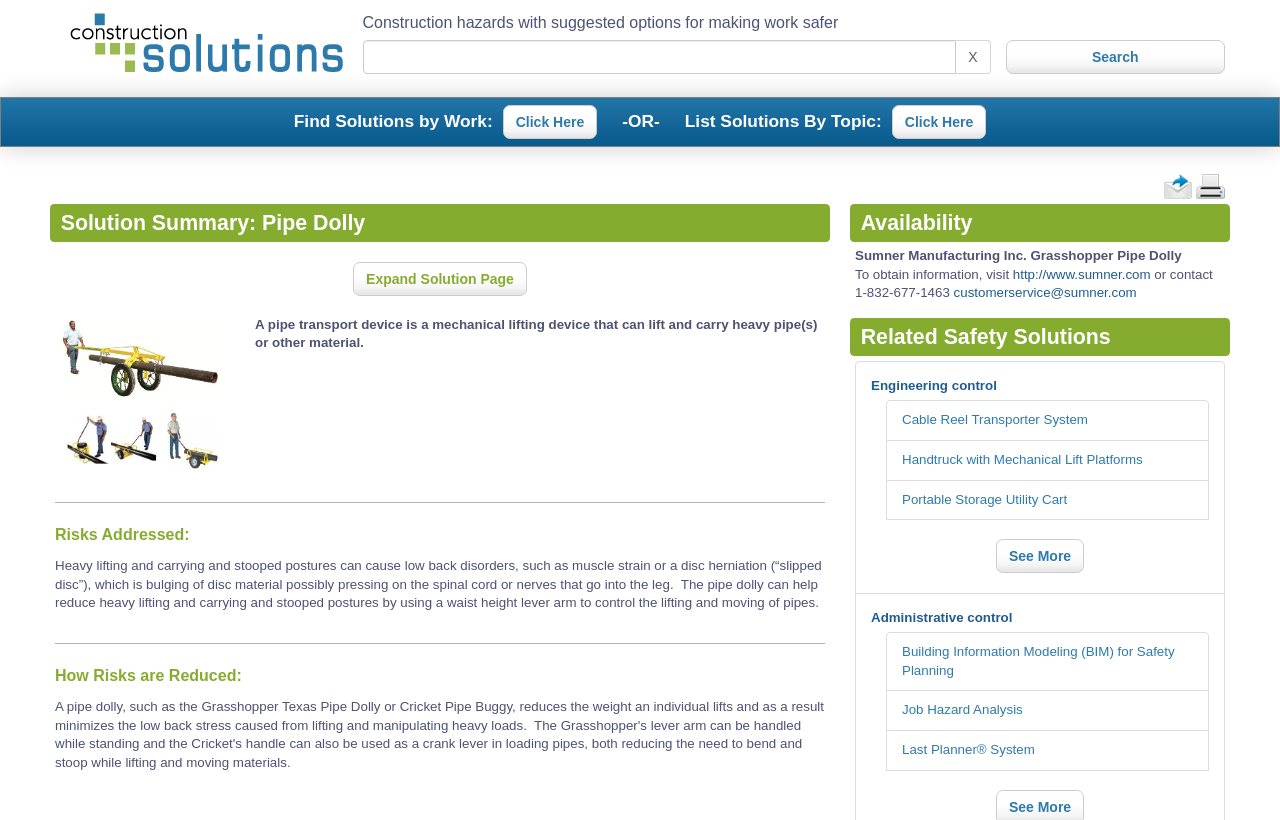Please identify the bounding box coordinates of the clickable region that I should interact with to perform the following instruction: "Explore impressions of 'Revival' film". The coordinates should be expressed as four float numbers between 0 and 1, i.e., [left, top, right, bottom].

None